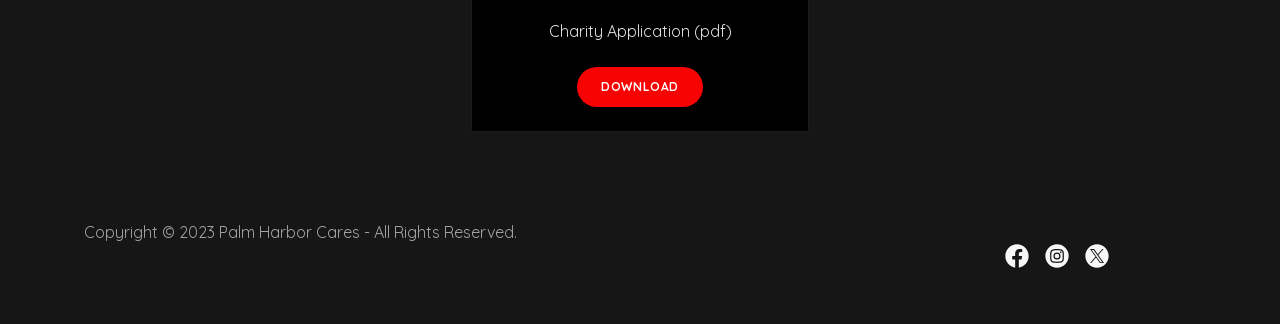Answer the question with a brief word or phrase:
How many social media links are present at the bottom of the page?

3